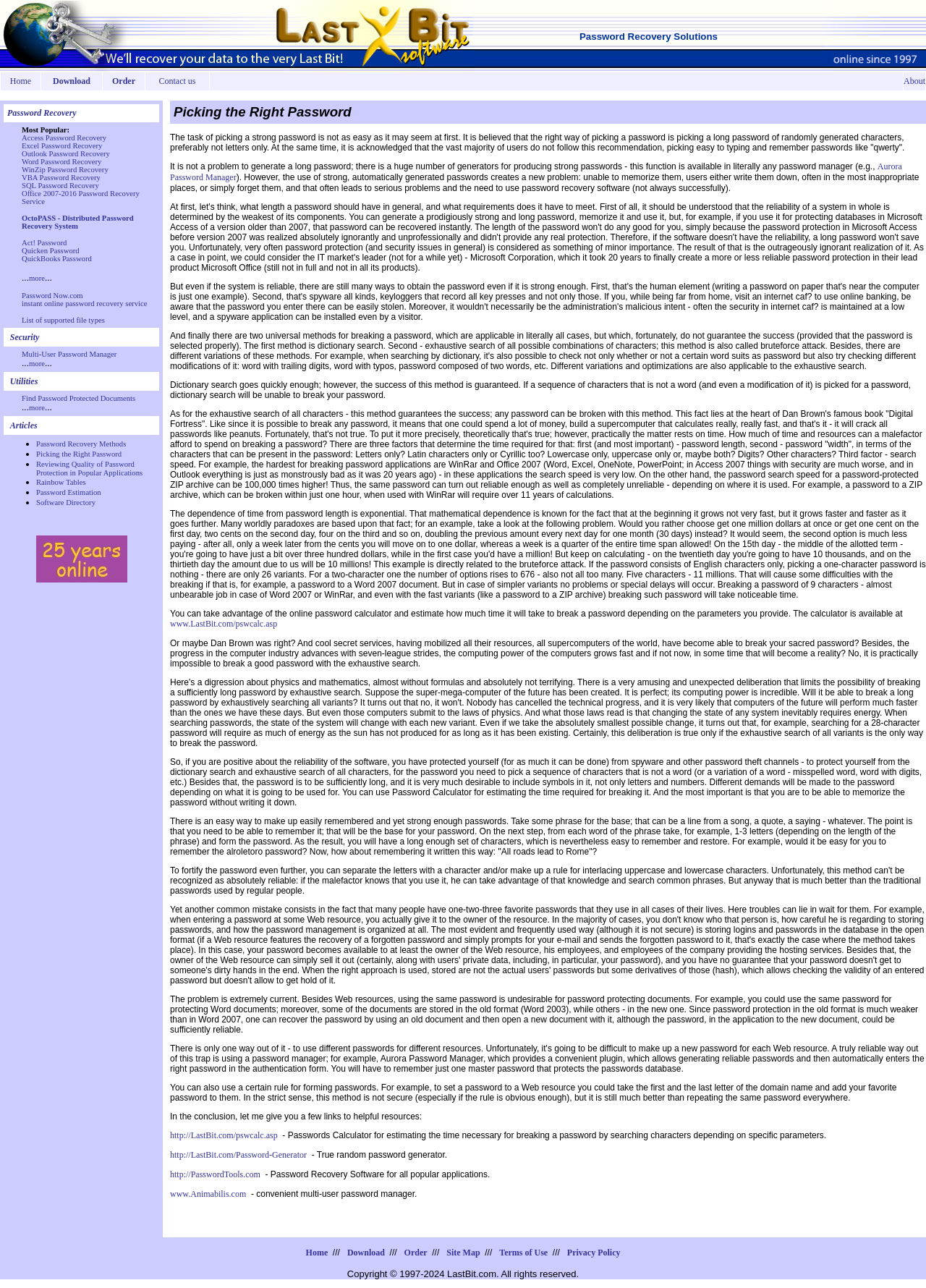Please identify the coordinates of the bounding box that should be clicked to fulfill this instruction: "Click on the Access Password Recovery link".

[0.023, 0.104, 0.115, 0.11]